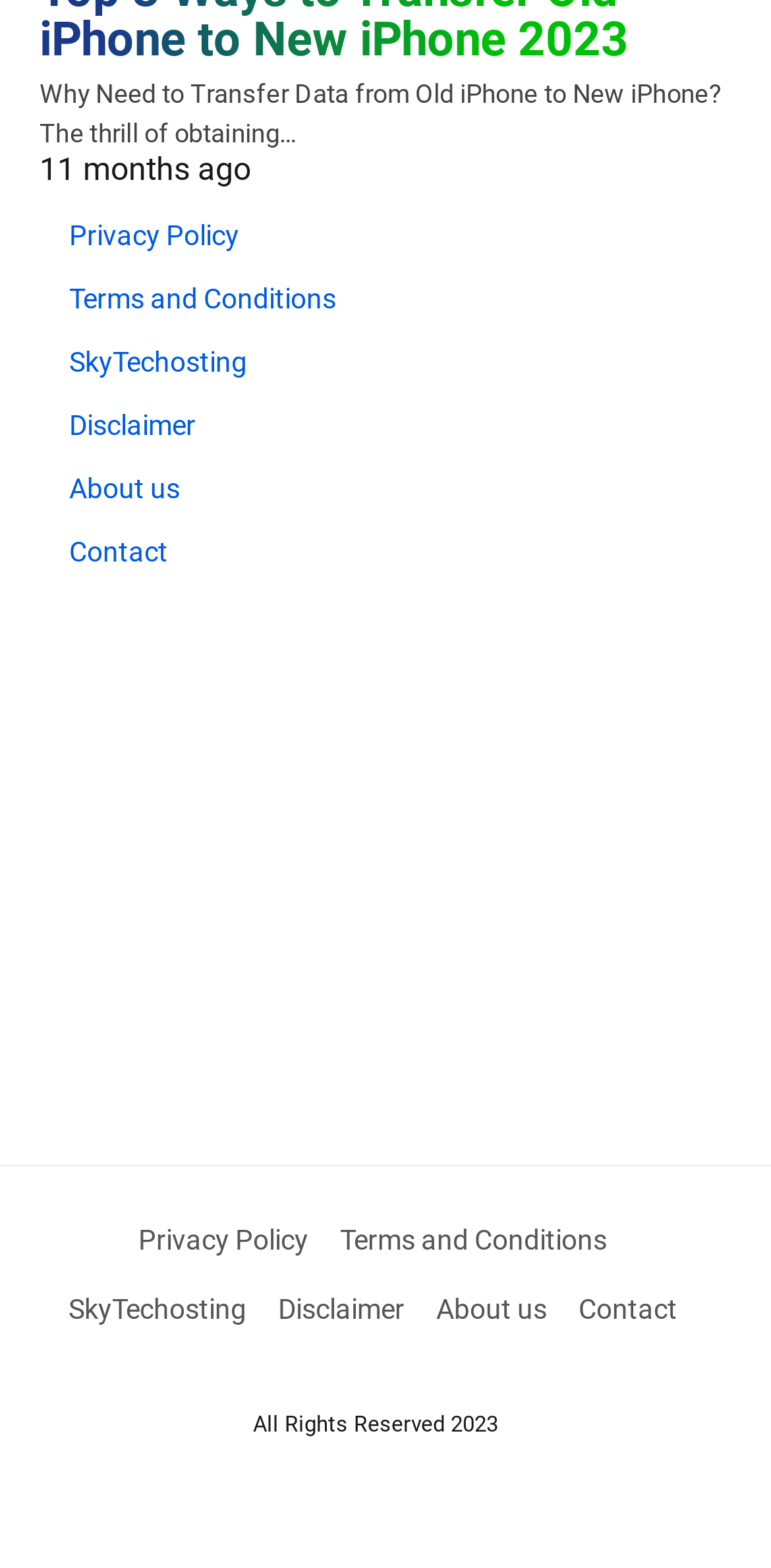Using floating point numbers between 0 and 1, provide the bounding box coordinates in the format (top-left x, top-left y, bottom-right x, bottom-right y). Locate the UI element described here: Disclaimer

[0.09, 0.263, 0.247, 0.282]